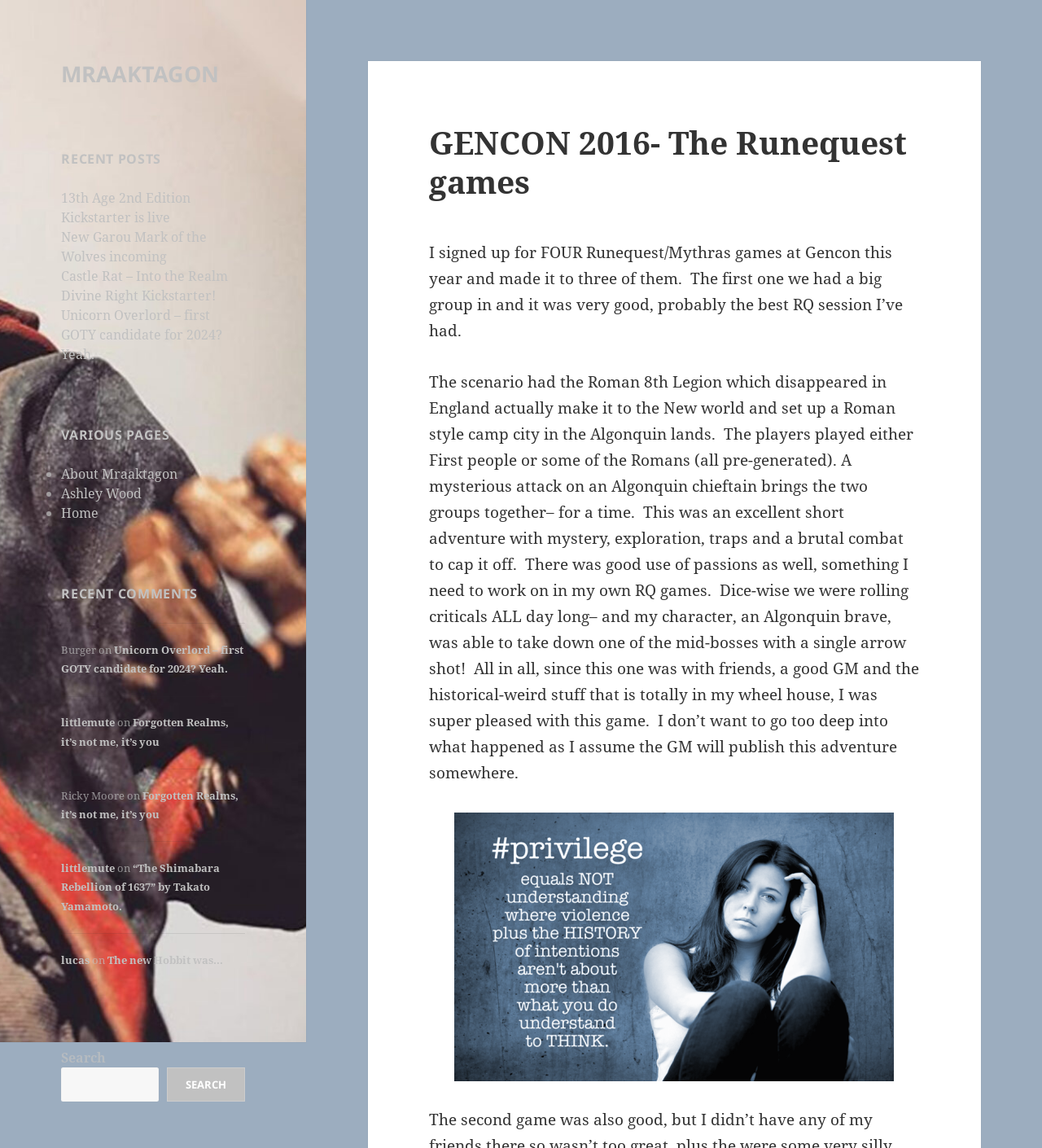How many Runequest games did the author sign up for at Gencon?
Please answer the question with as much detail as possible using the screenshot.

The author mentions 'I signed up for FOUR Runequest/Mythras games at Gencon this year and made it to three of them.' in the text, indicating that they signed up for four games.